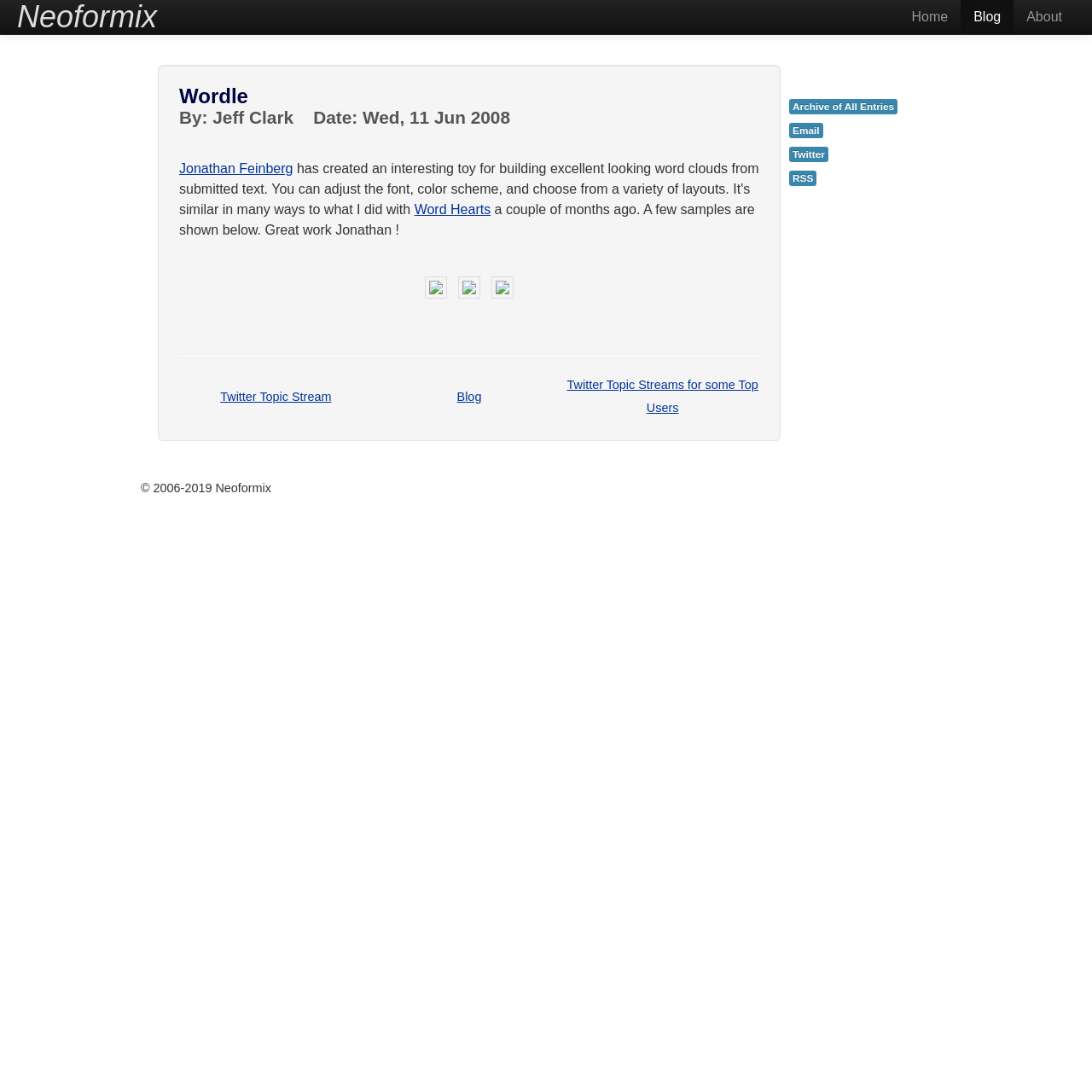Please identify the bounding box coordinates of the element's region that needs to be clicked to fulfill the following instruction: "view the series of articles". The bounding box coordinates should consist of four float numbers between 0 and 1, i.e., [left, top, right, bottom].

None